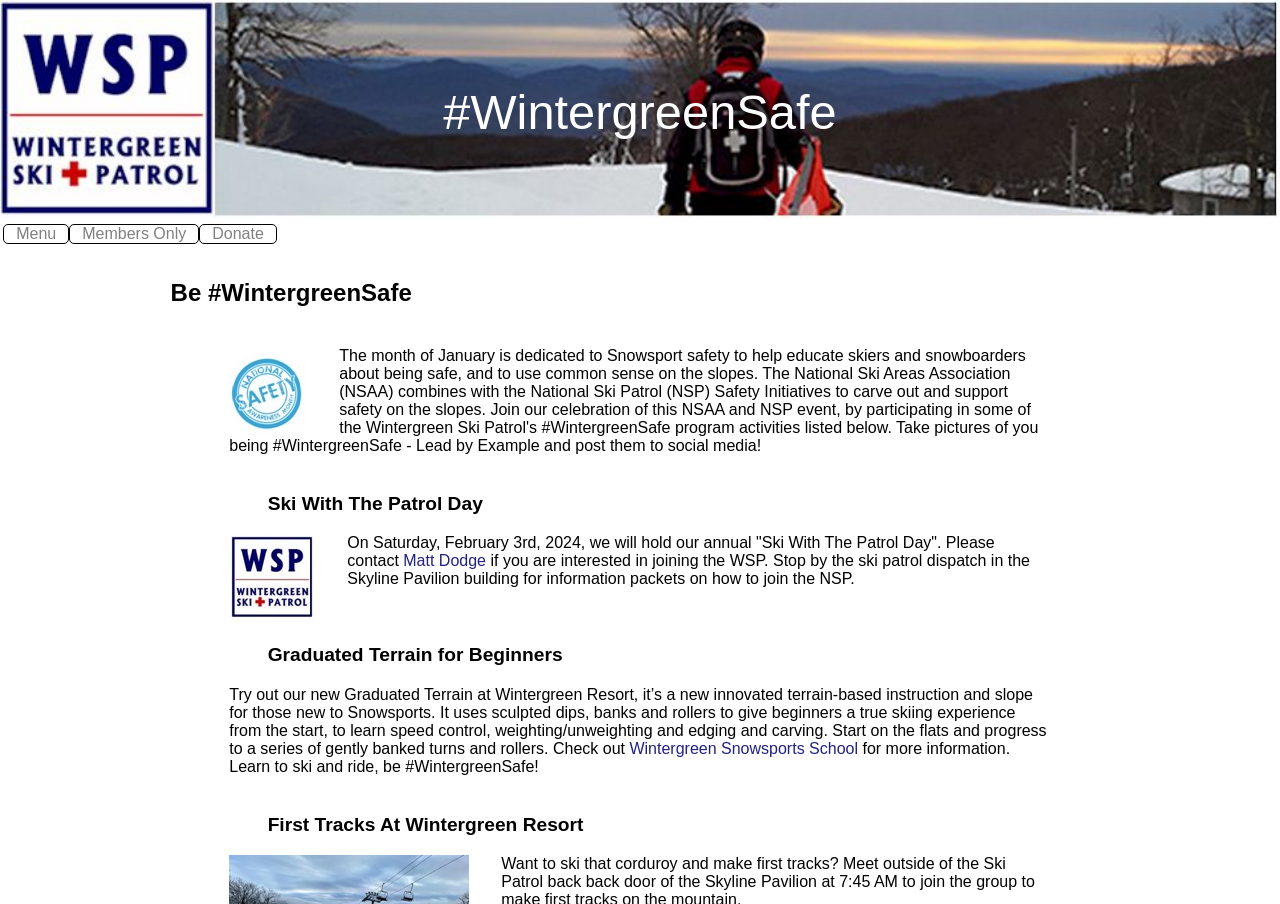Identify the bounding box coordinates for the region to click in order to carry out this instruction: "Click the 'Donate' link". Provide the coordinates using four float numbers between 0 and 1, formatted as [left, top, right, bottom].

[0.166, 0.248, 0.206, 0.267]